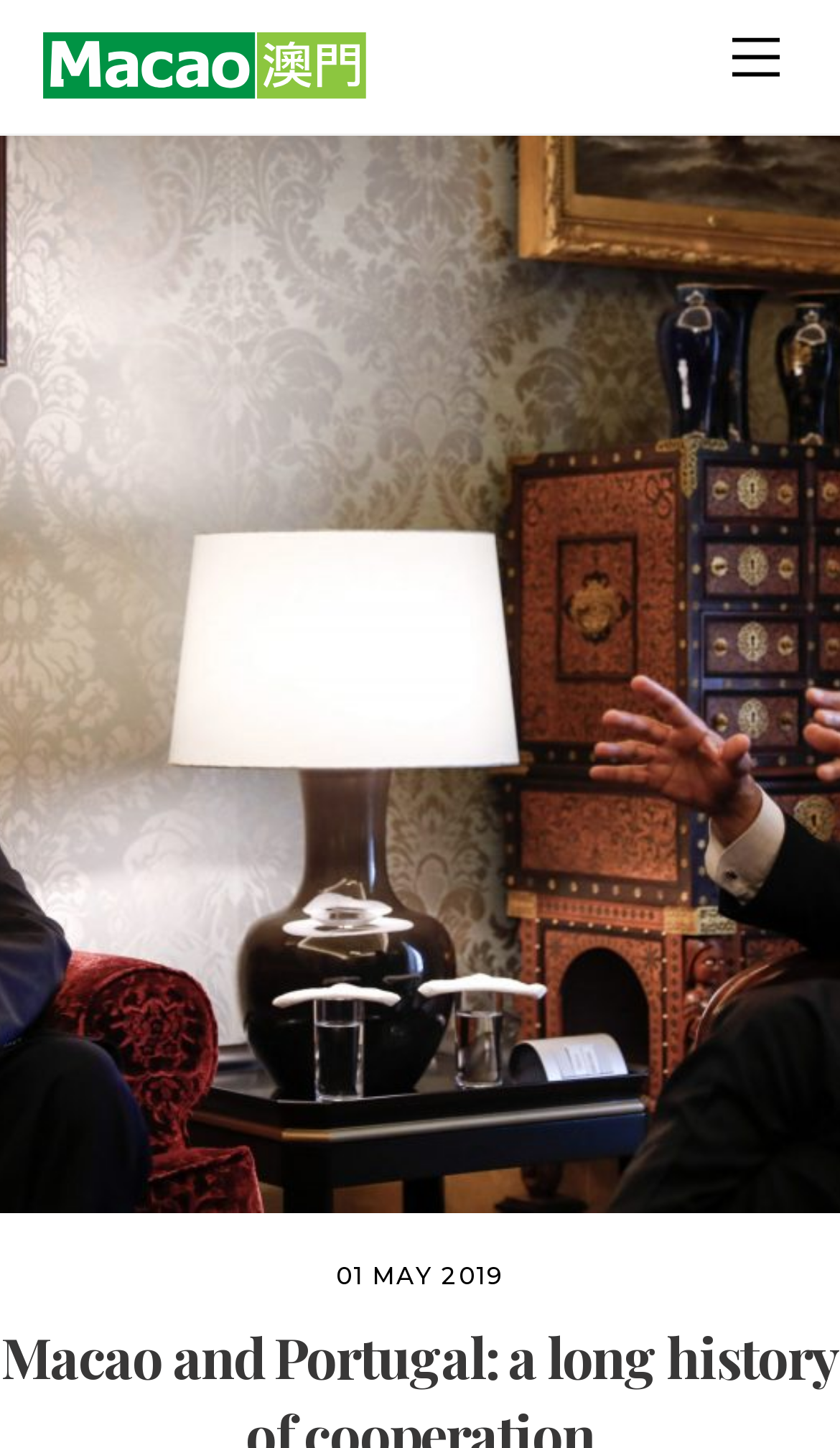Is there a menu on the webpage?
Using the visual information from the image, give a one-word or short-phrase answer.

Yes